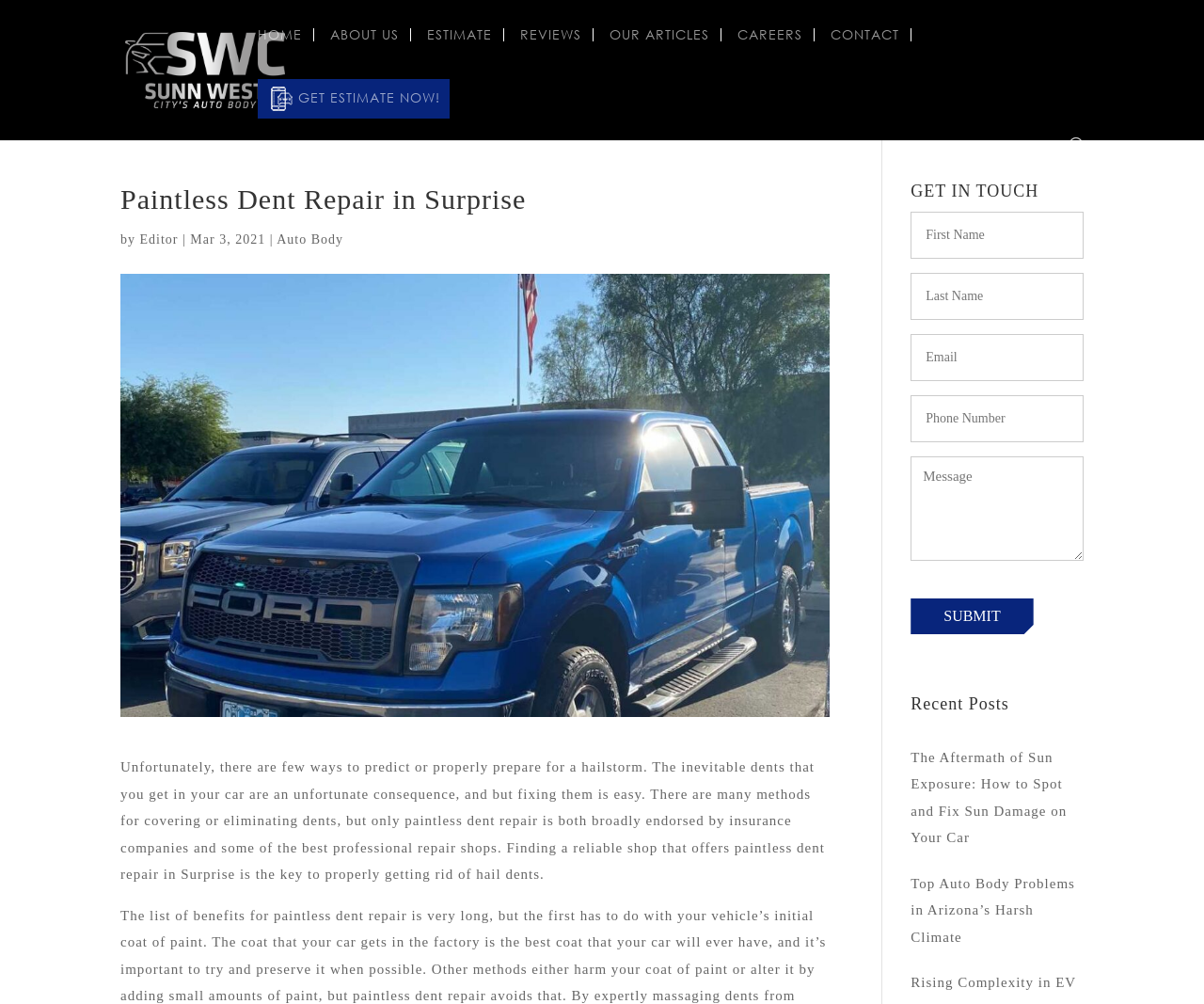Please mark the bounding box coordinates of the area that should be clicked to carry out the instruction: "Subscribe to Our Blog".

None